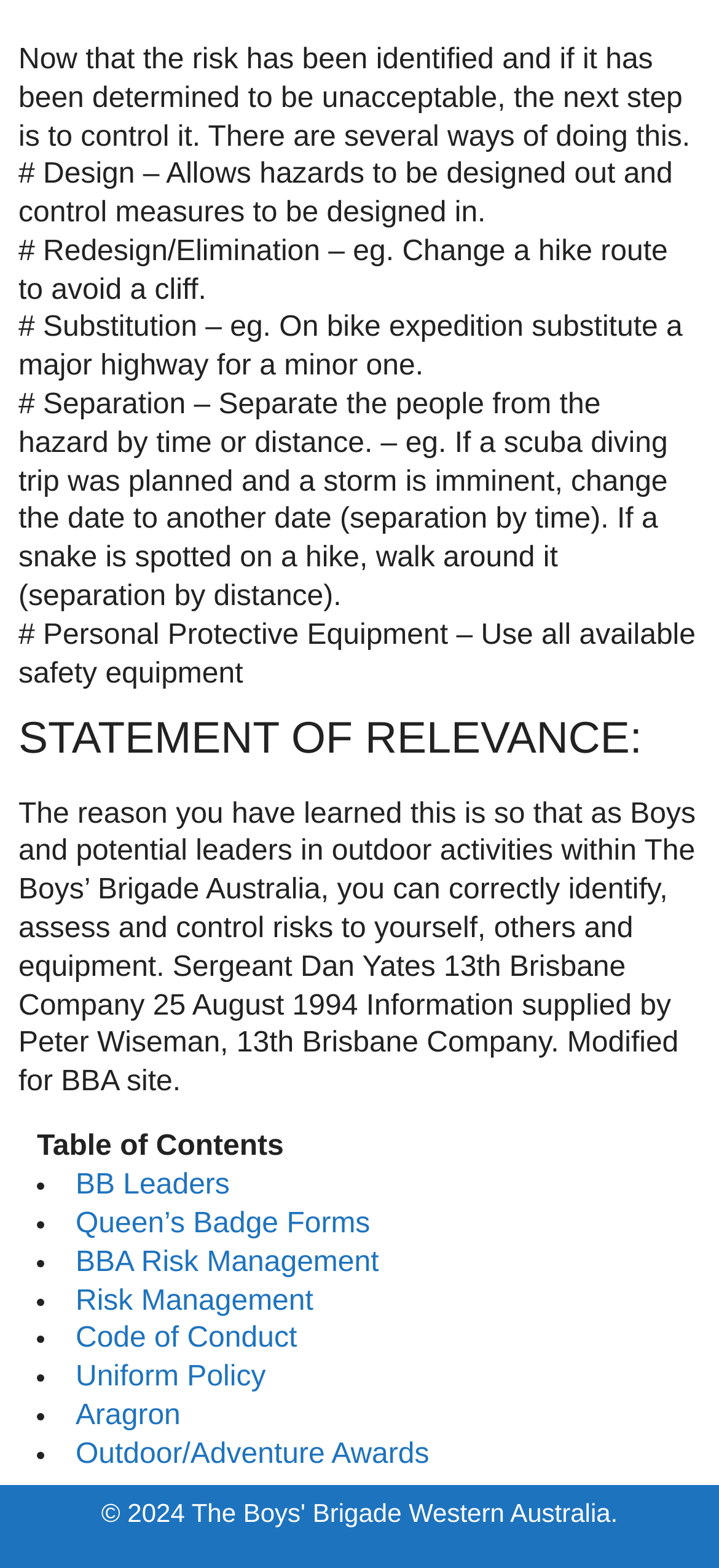What is the purpose of learning risk management?
Please provide a detailed and thorough answer to the question.

According to the webpage, the reason for learning risk management is so that as Boys and potential leaders in outdoor activities within The Boys’ Brigade Australia, one can correctly identify, assess and control risks to oneself, others and equipment.